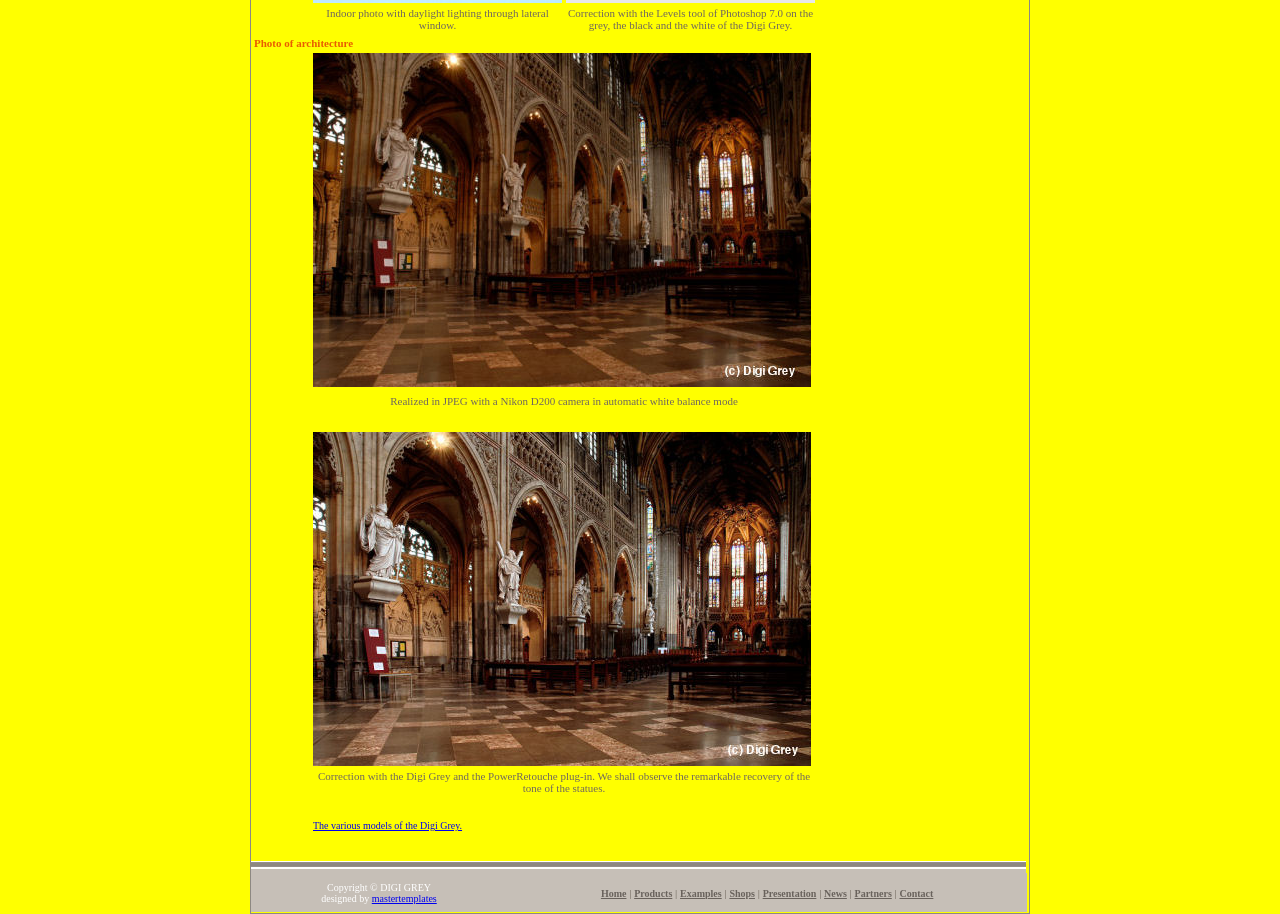Identify the bounding box coordinates of the clickable region to carry out the given instruction: "View the photo of architecture".

[0.198, 0.039, 0.638, 0.055]